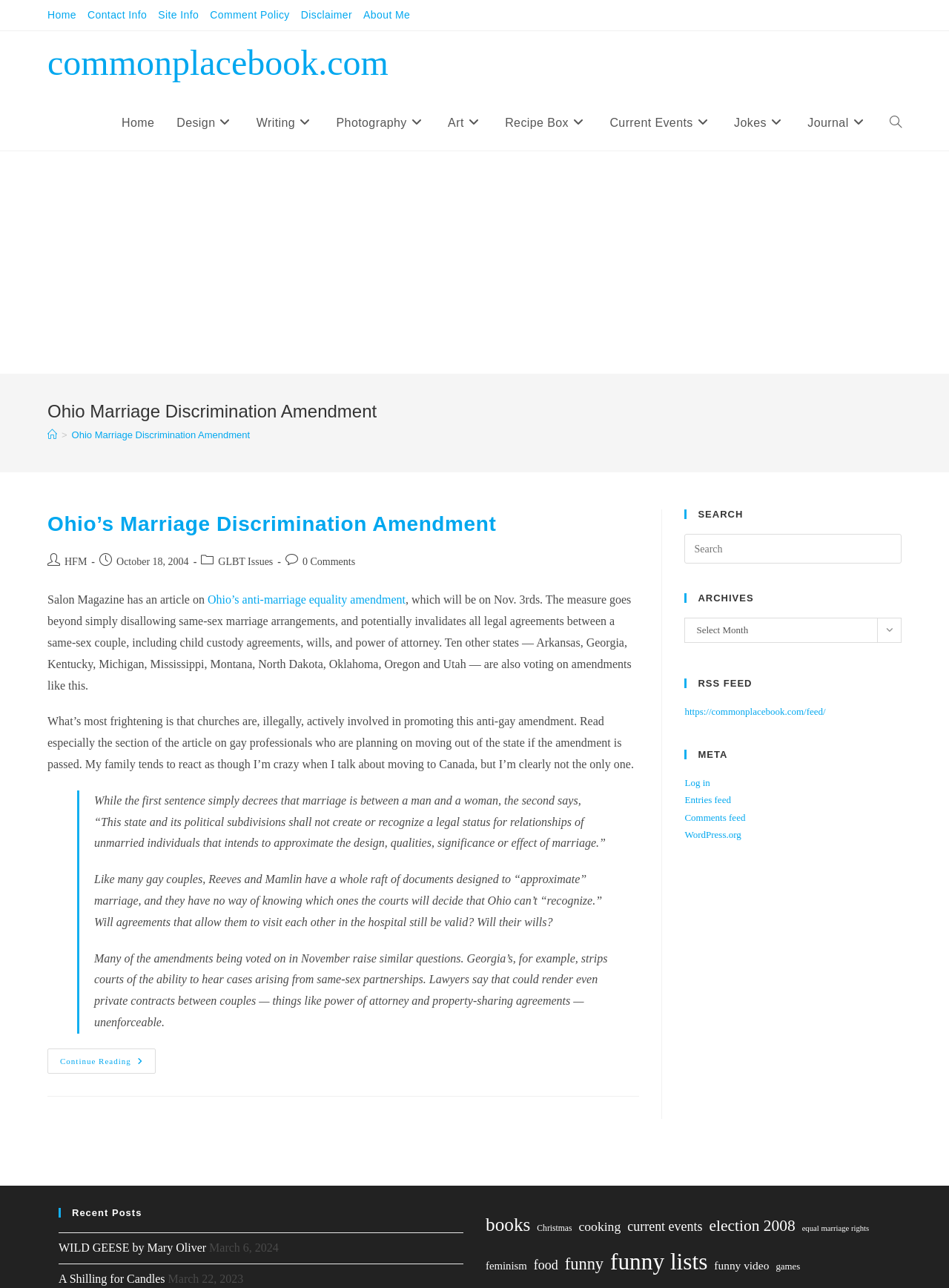Please provide the bounding box coordinate of the region that matches the element description: aria-label="Advertisement" name="aswift_1" title="Advertisement". Coordinates should be in the format (top-left x, top-left y, bottom-right x, bottom-right y) and all values should be between 0 and 1.

[0.031, 0.123, 0.969, 0.284]